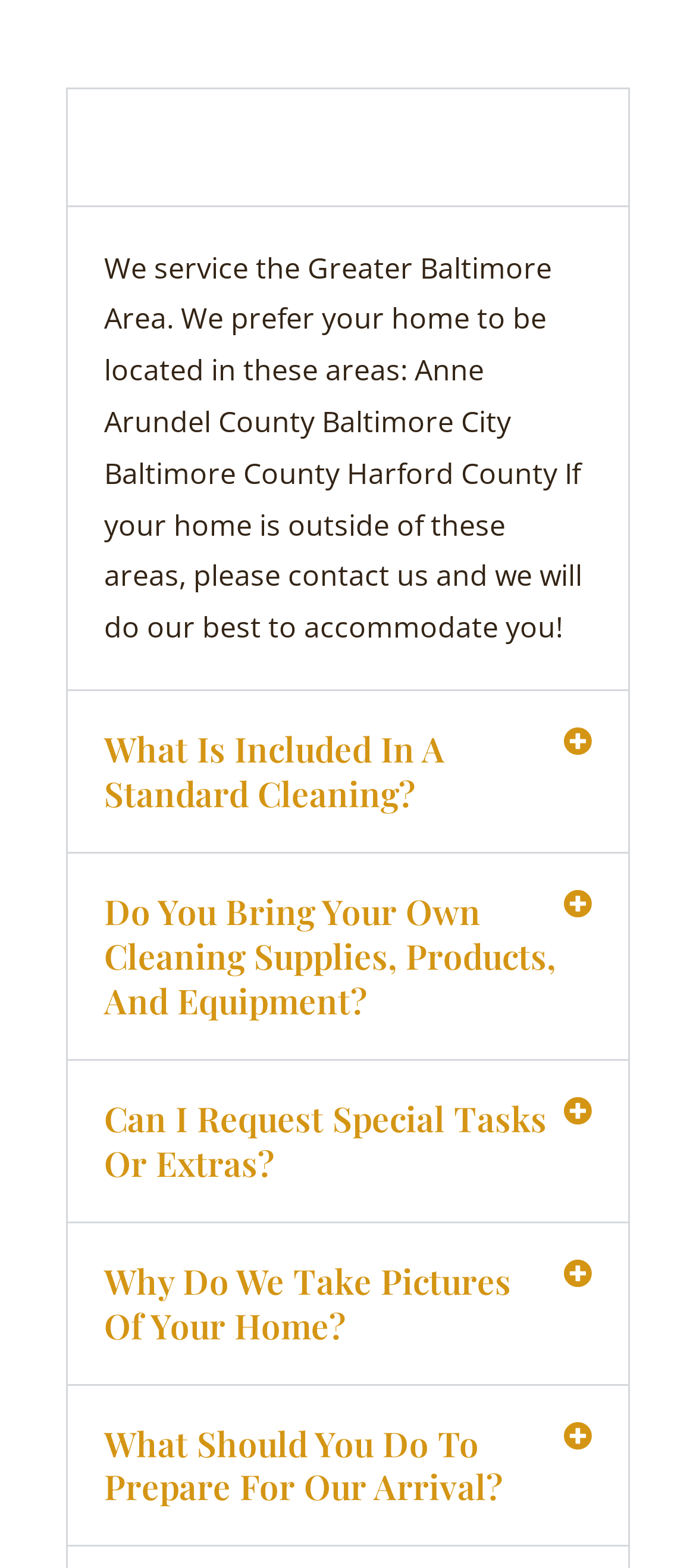Identify the bounding box coordinates of the region I need to click to complete this instruction: "Learn what is included in a standard cleaning".

[0.098, 0.441, 0.902, 0.543]